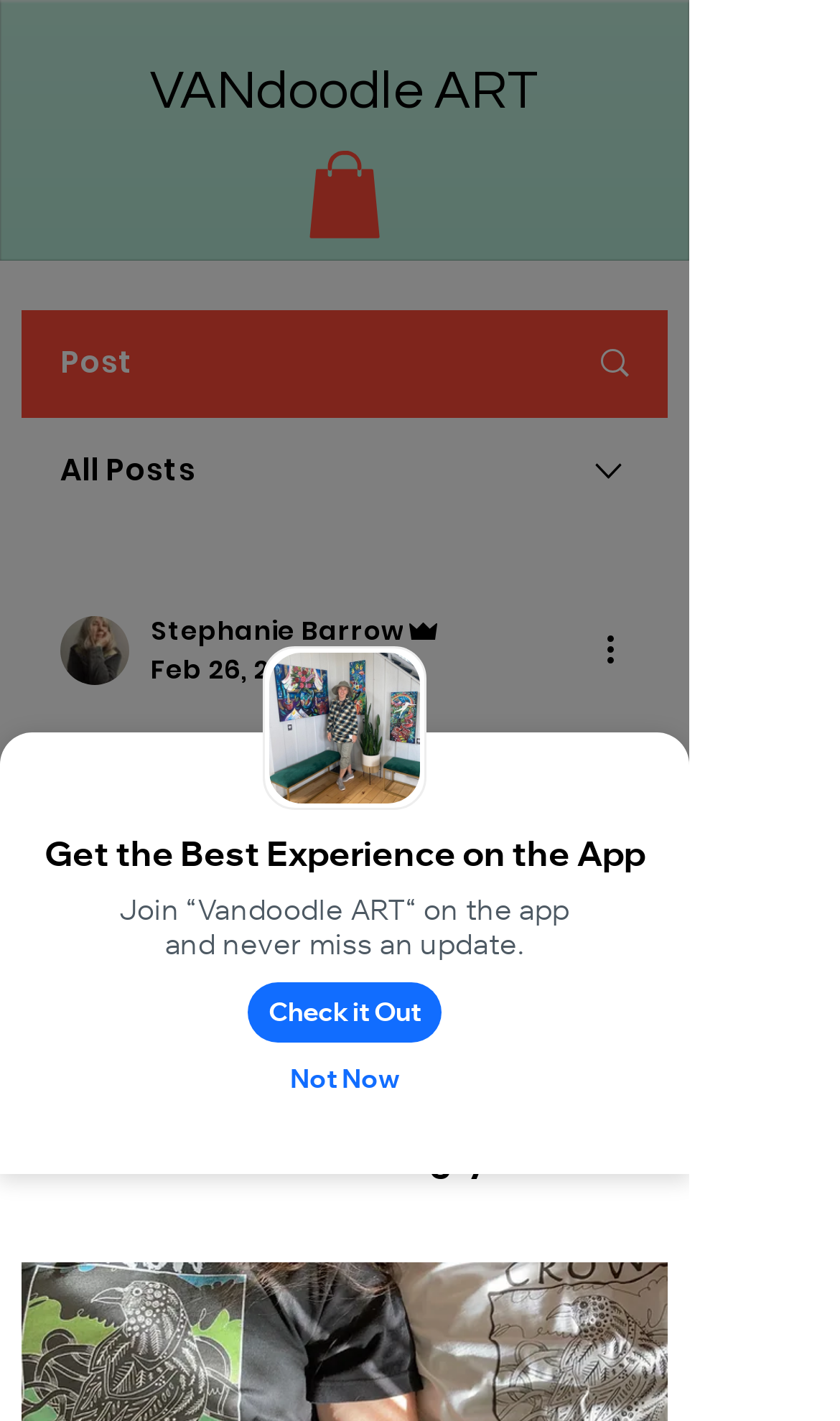Determine the bounding box coordinates of the element that should be clicked to execute the following command: "Read the blog".

None